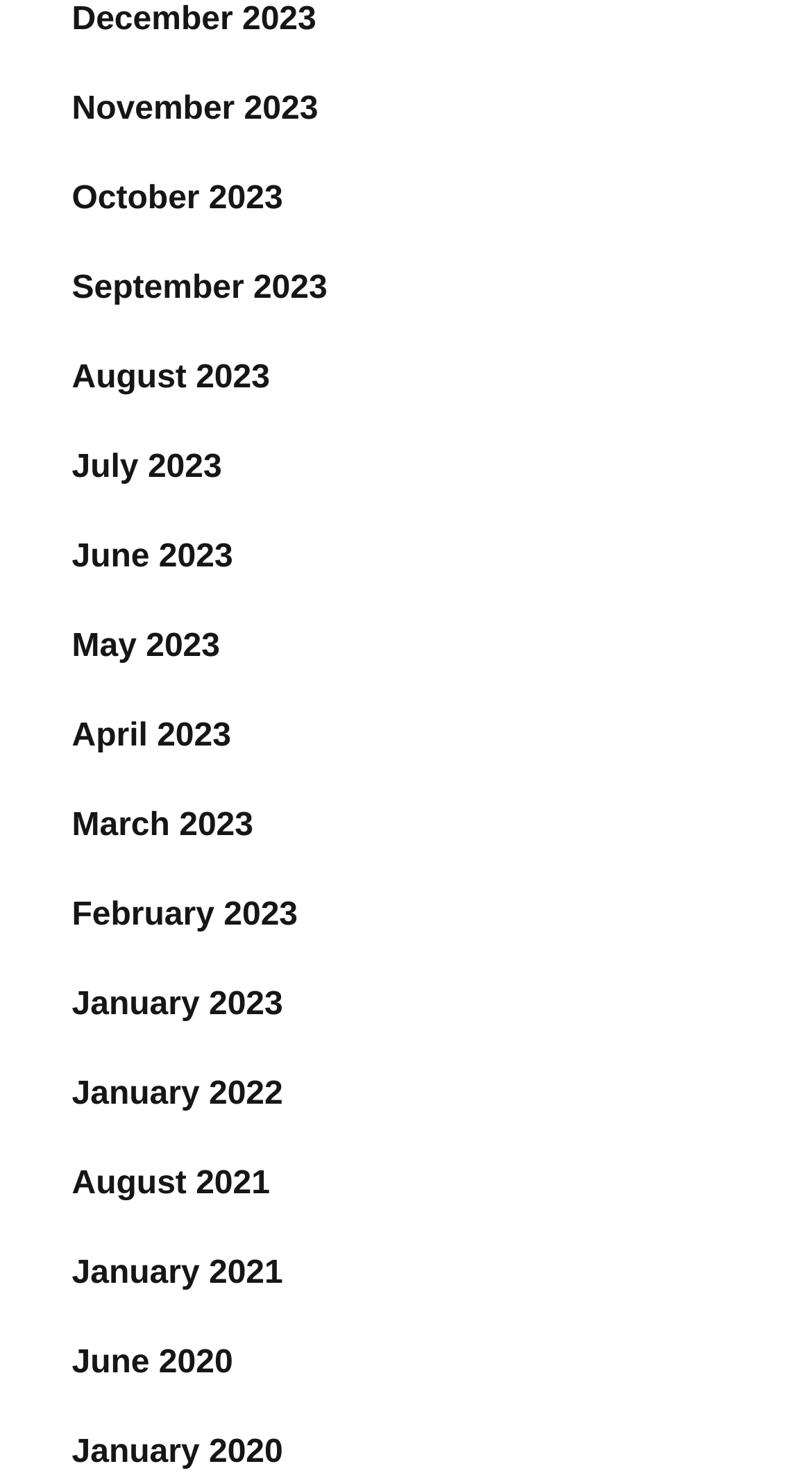Determine the bounding box coordinates for the region that must be clicked to execute the following instruction: "View June 2020".

[0.088, 0.907, 0.287, 0.931]